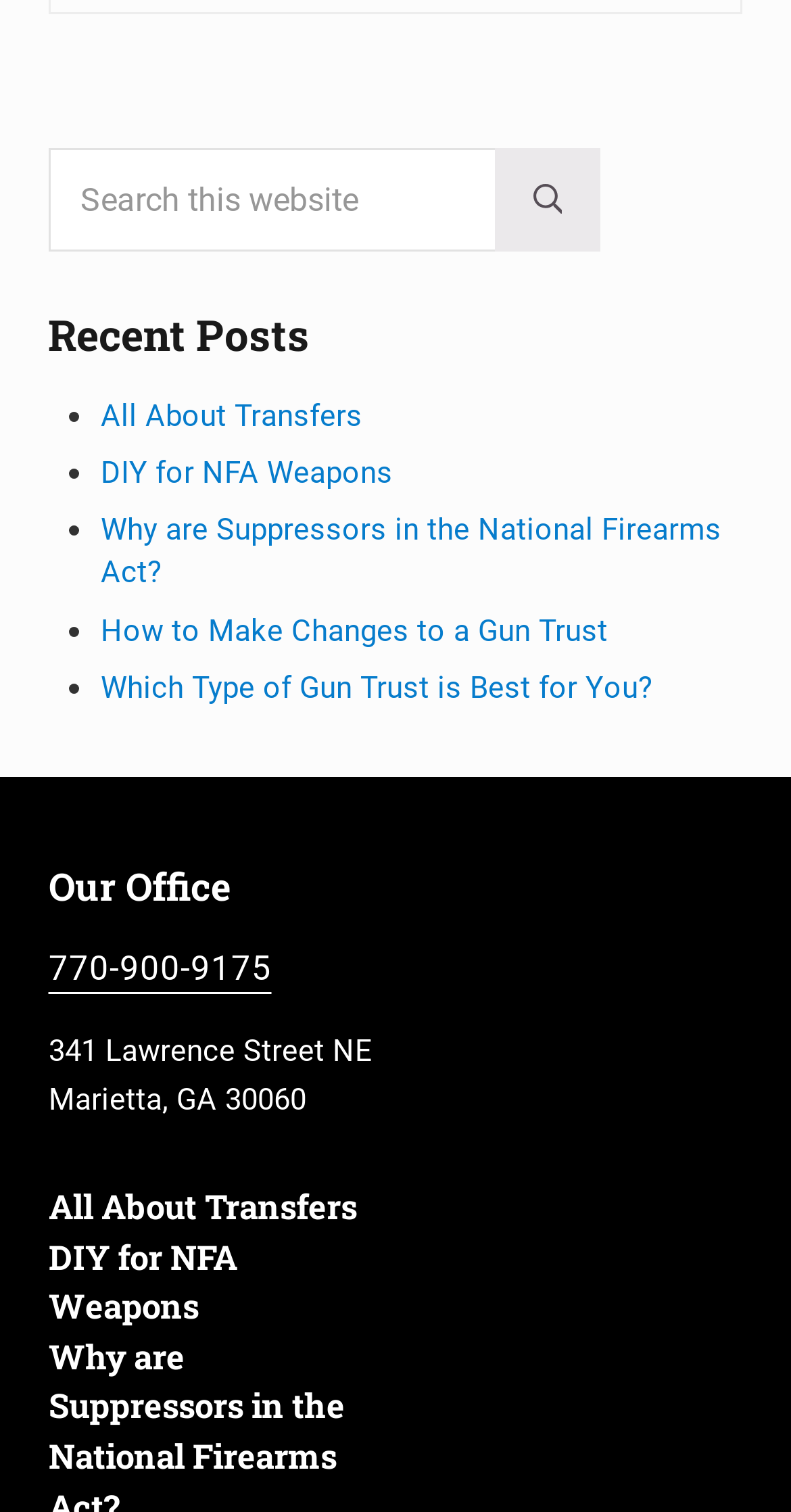Please specify the bounding box coordinates of the clickable region necessary for completing the following instruction: "View 'DIY for NFA Weapons'". The coordinates must consist of four float numbers between 0 and 1, i.e., [left, top, right, bottom].

[0.127, 0.301, 0.496, 0.325]